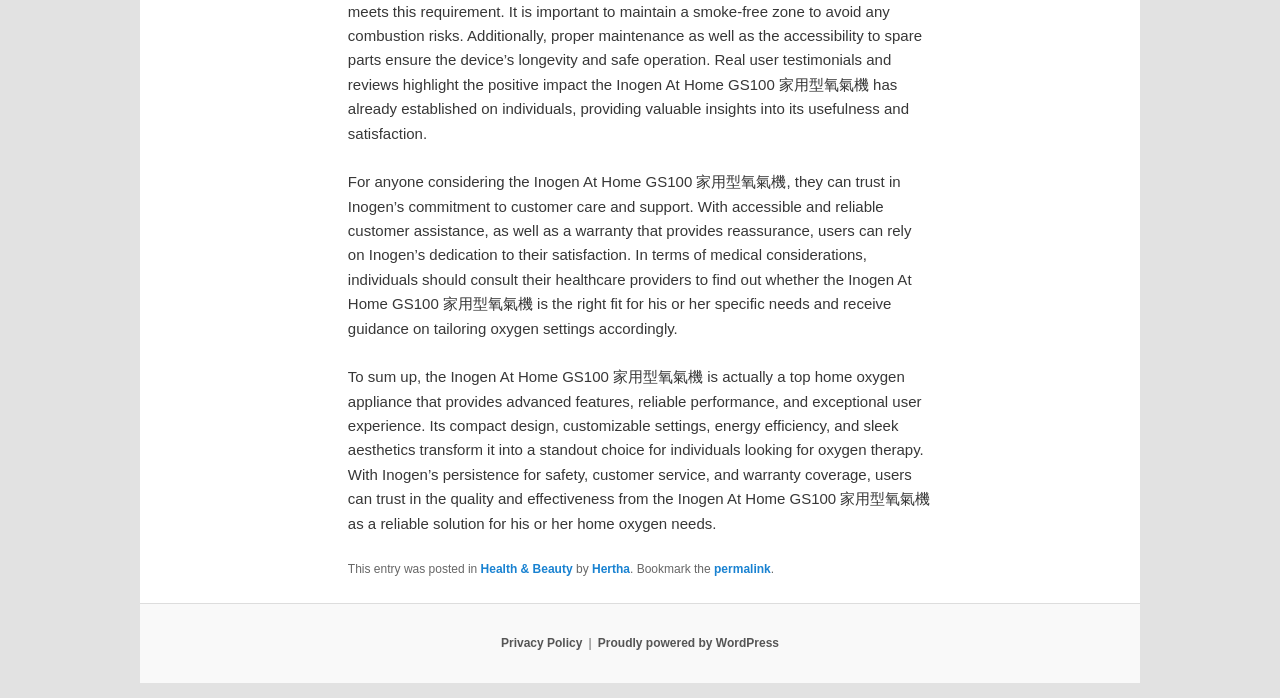What is the platform that powers the website?
Answer the question with just one word or phrase using the image.

WordPress